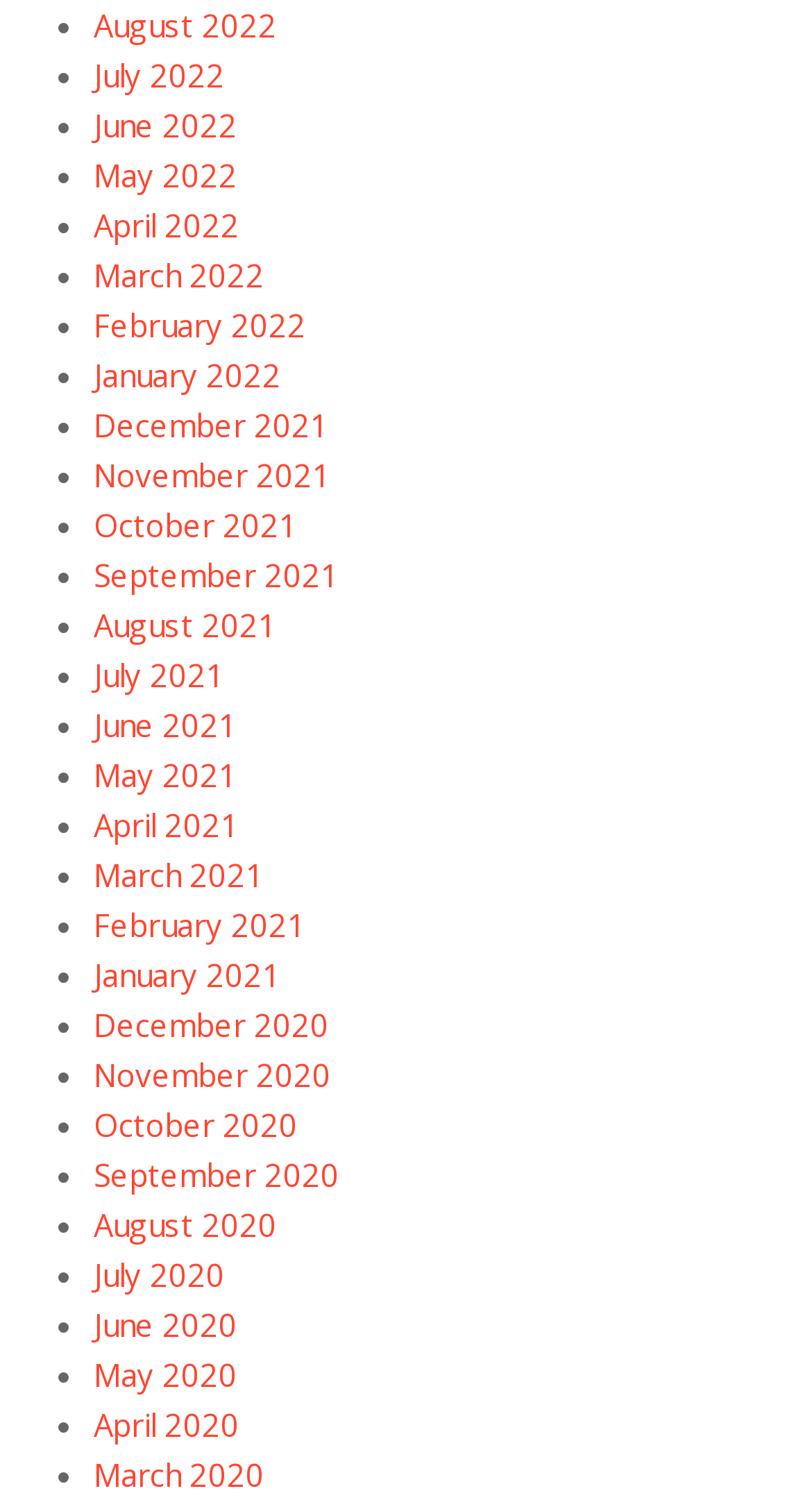Bounding box coordinates are to be given in the format (top-left x, top-left y, bottom-right x, bottom-right y). All values must be floating point numbers between 0 and 1. Provide the bounding box coordinate for the UI element described as: Menu

None